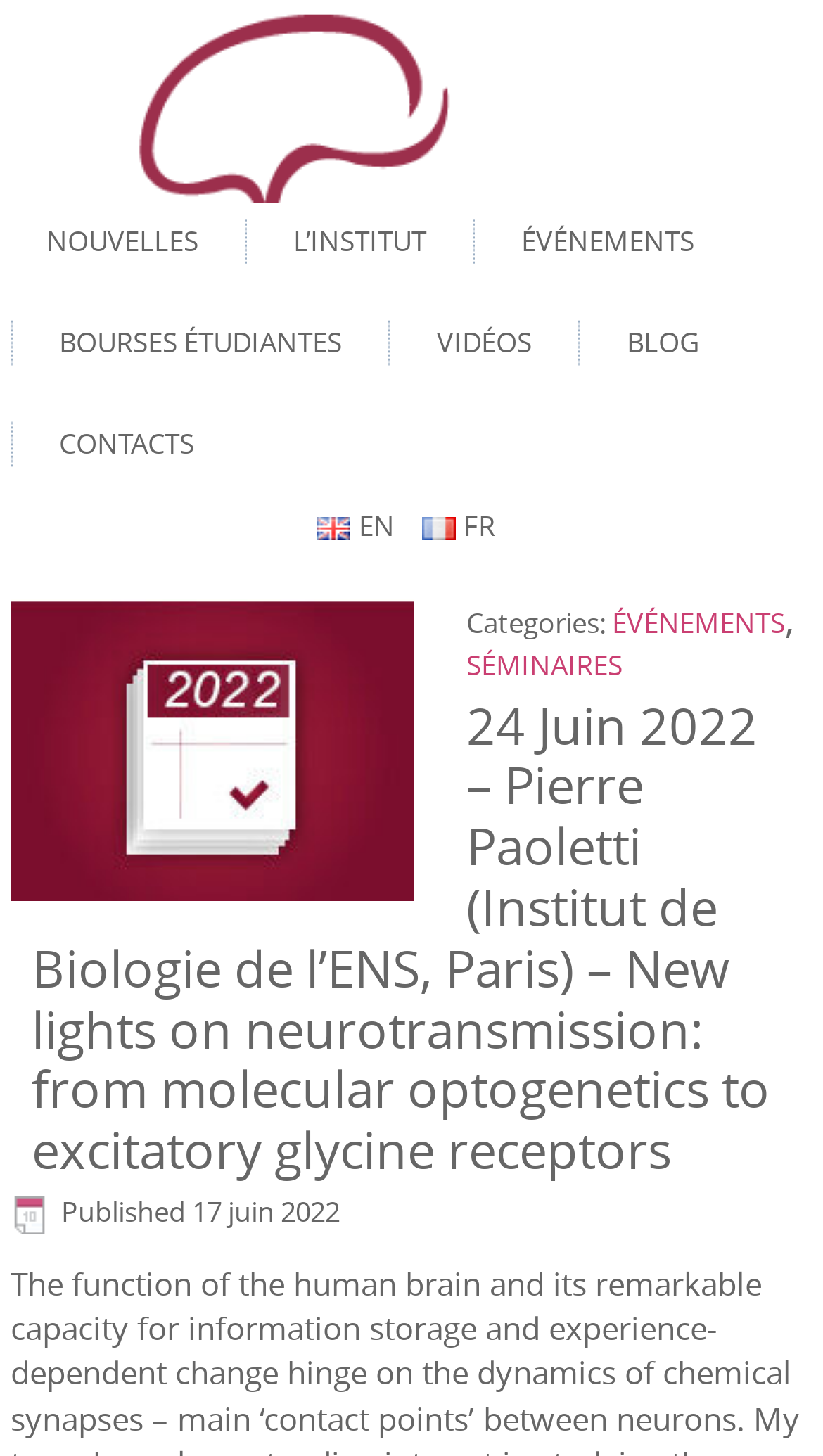Predict the bounding box of the UI element based on this description: "Bourses étudiantes".

[0.028, 0.209, 0.459, 0.267]